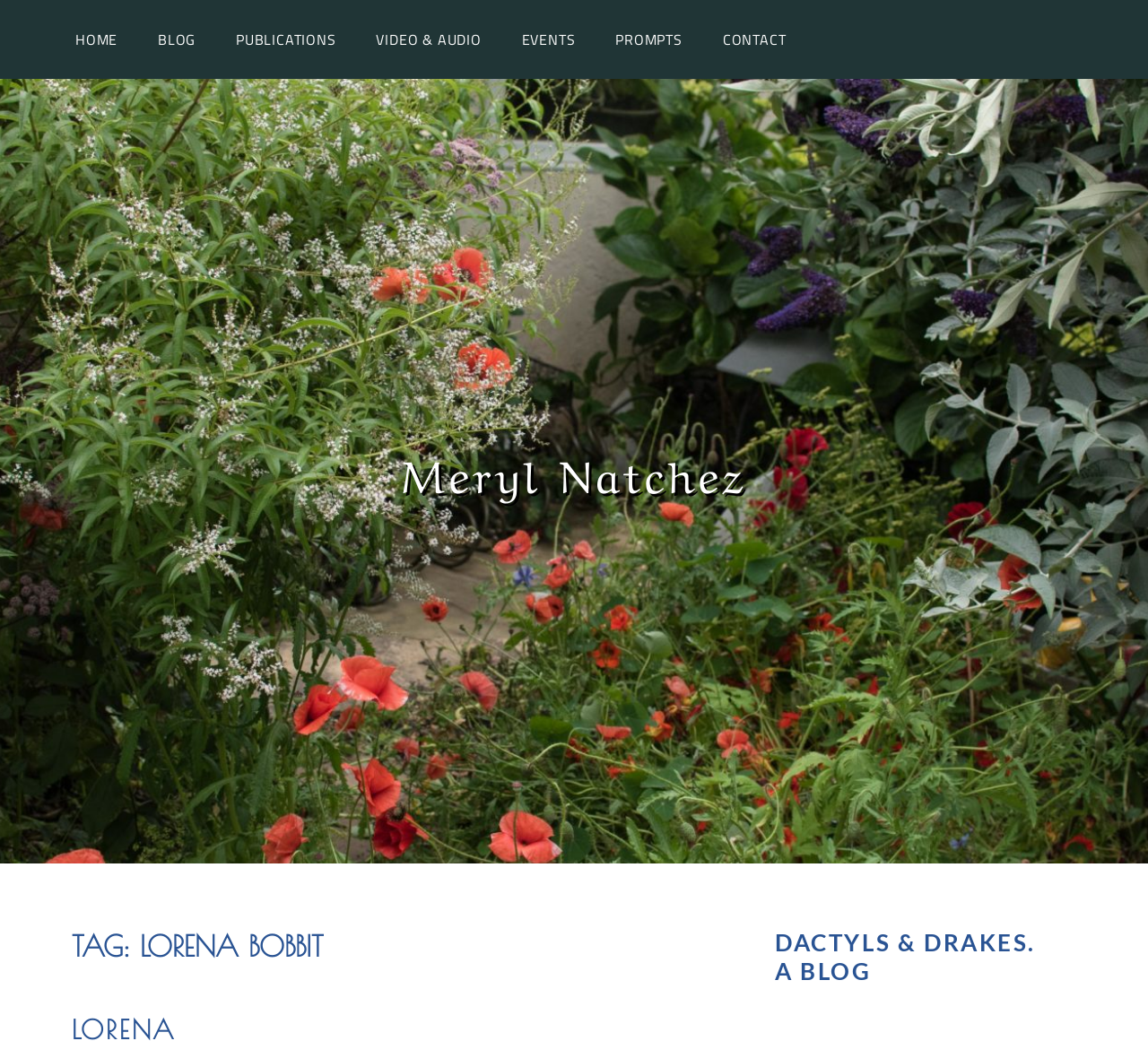What is the title of the blog?
Carefully analyze the image and provide a thorough answer to the question.

I found a heading element with the text 'DACTYLS & DRAKES. A BLOG' at the bottom of the page, which suggests that it is the title of the blog. The bounding box coordinate of this element is [0.675, 0.891, 0.938, 0.947].